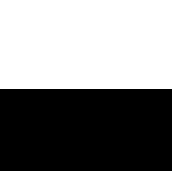Whose Instagram account is the post shared on?
Make sure to answer the question with a detailed and comprehensive explanation.

According to the caption, the post is shared on the Instagram account '@sliceoflimephoto', which belongs to the photographer who often captures moments that blend personal anecdotes with their professional work.